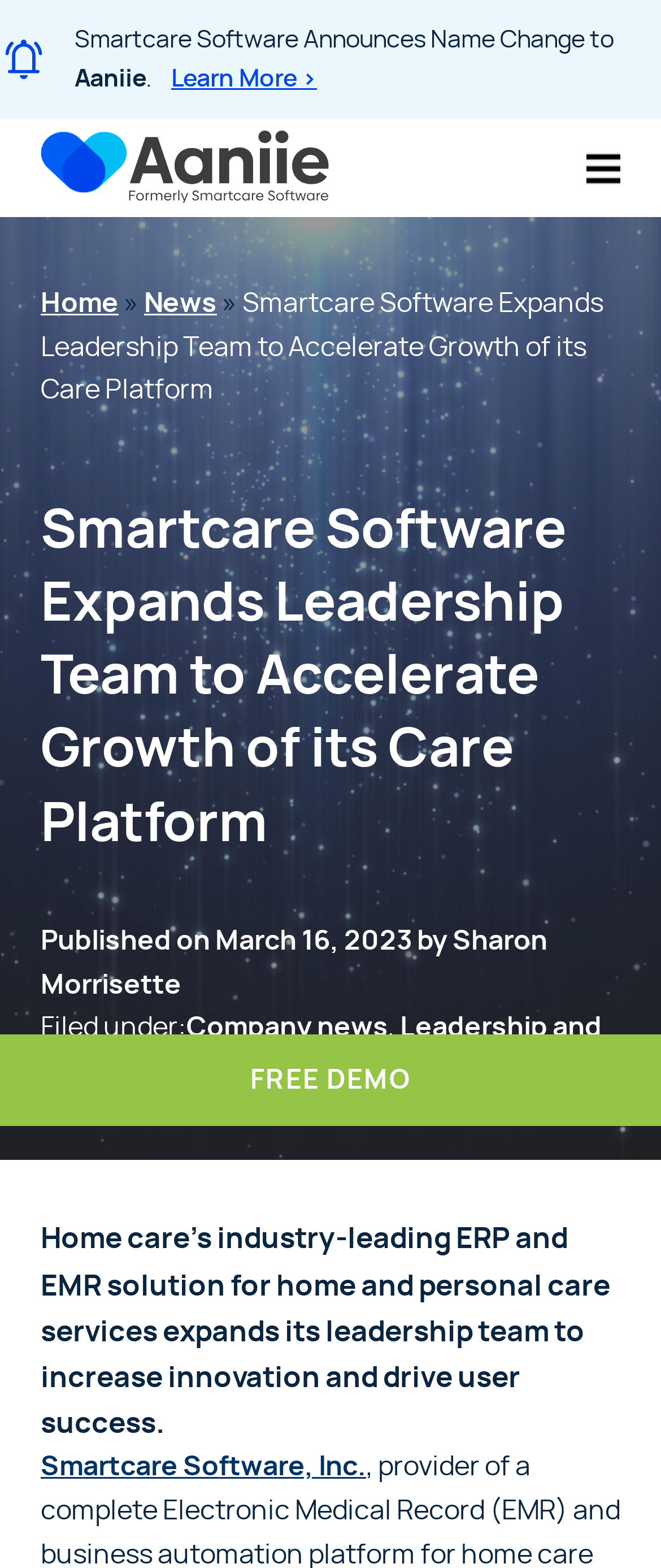Please provide a detailed answer to the question below by examining the image:
What type of software does the company provide?

The webpage mentions 'home care’s industry-leading ERP and EMR solution for home and personal care services' in the text, indicating that the company provides software solutions for the home care industry.